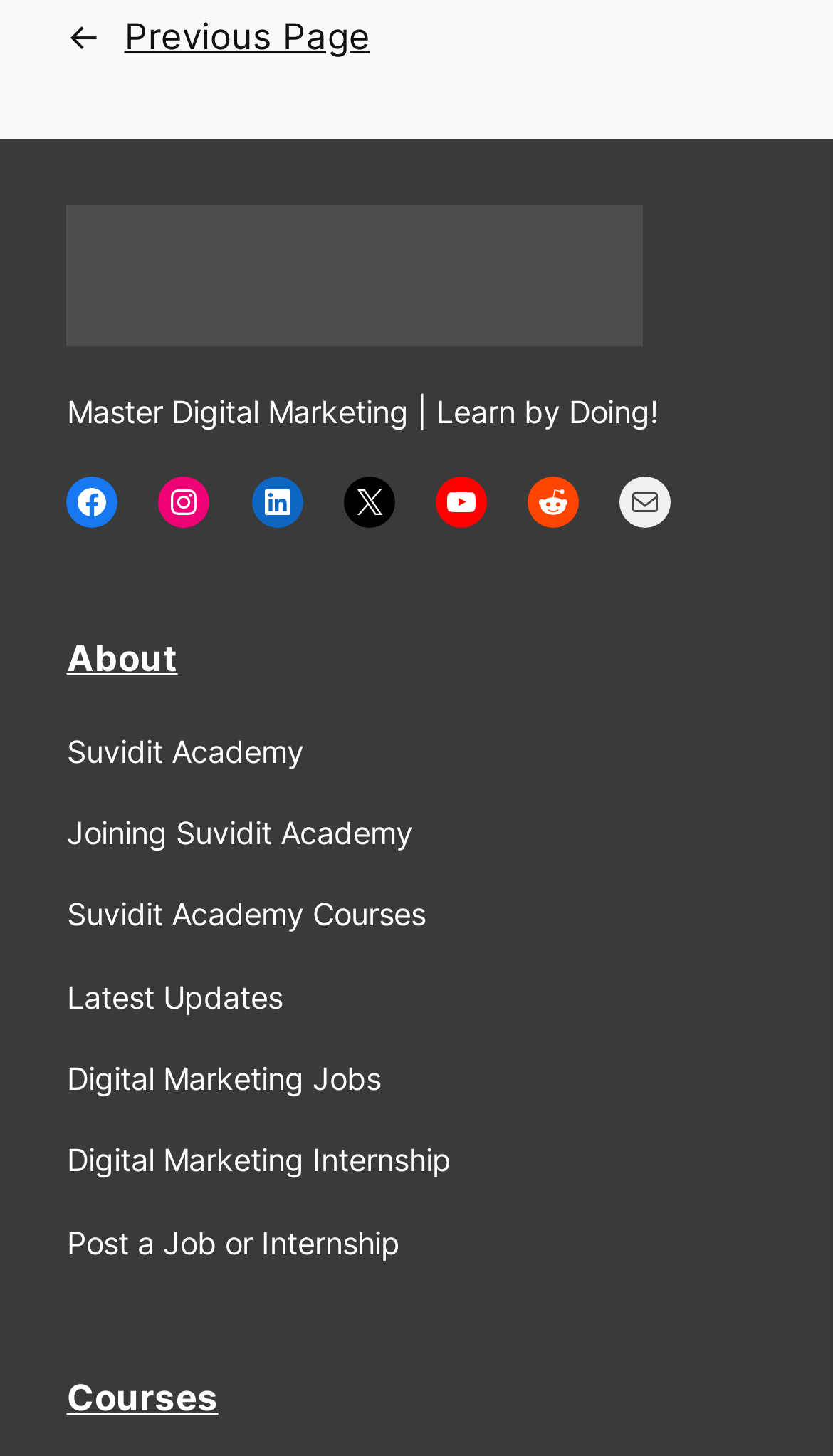Identify the bounding box coordinates for the element you need to click to achieve the following task: "view digital marketing jobs". Provide the bounding box coordinates as four float numbers between 0 and 1, in the form [left, top, right, bottom].

[0.08, 0.725, 0.457, 0.758]